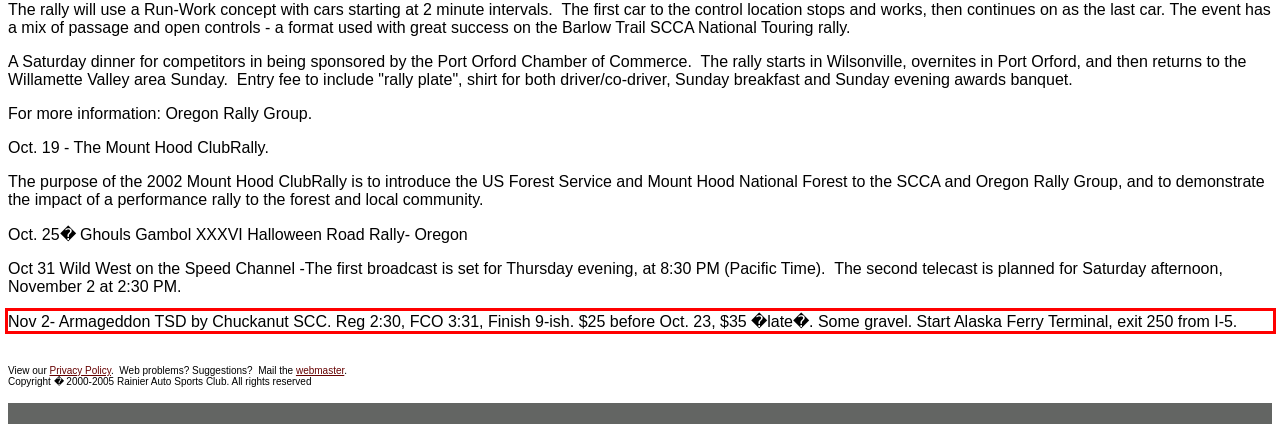Examine the webpage screenshot, find the red bounding box, and extract the text content within this marked area.

Nov 2- Armageddon TSD by Chuckanut SCC. Reg 2:30, FCO 3:31, Finish 9-ish. $25 before Oct. 23, $35 �late�. Some gravel. Start Alaska Ferry Terminal, exit 250 from I-5.